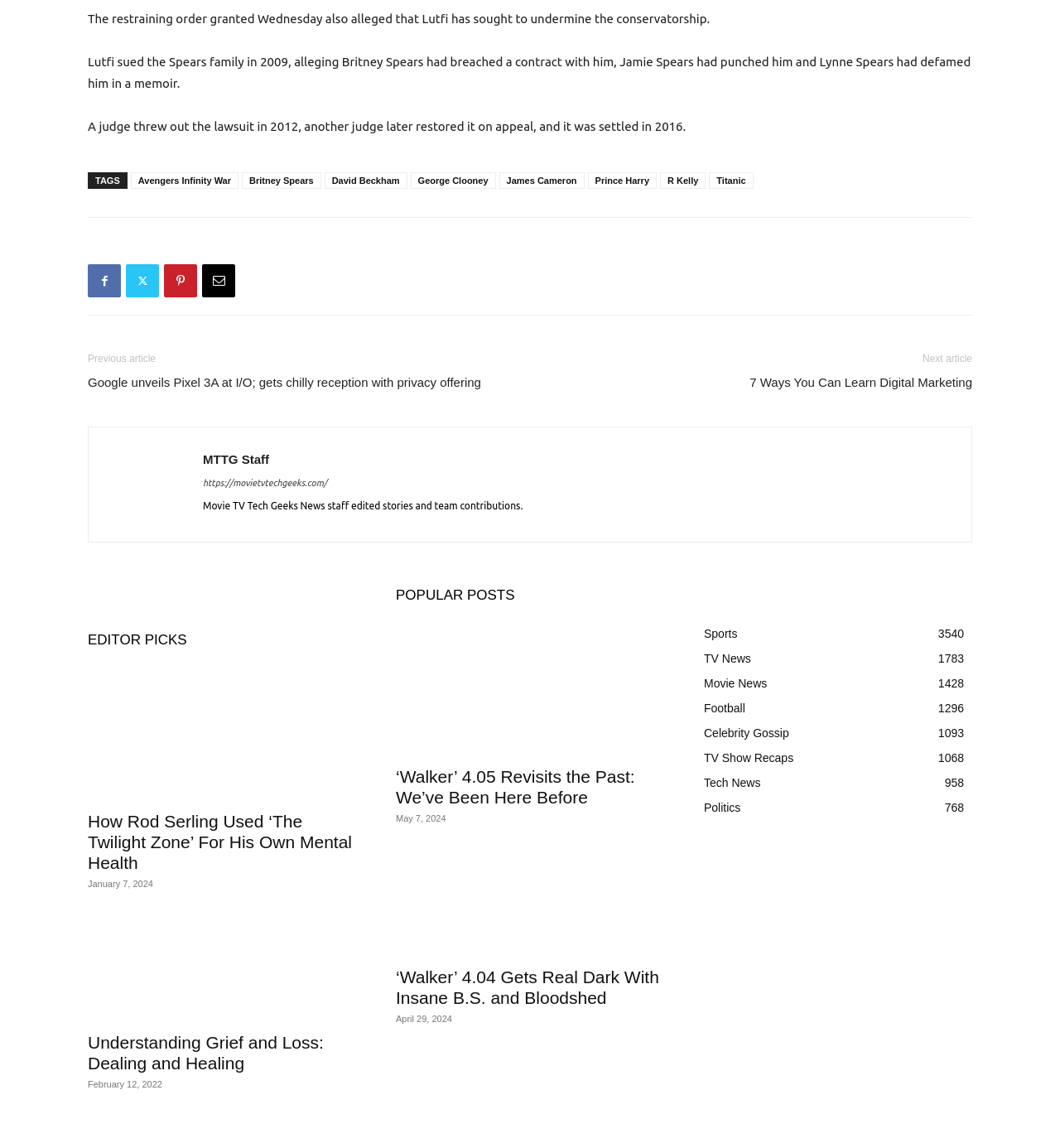Bounding box coordinates are specified in the format (top-left x, top-left y, bottom-right x, bottom-right y). All values are floating point numbers bounded between 0 and 1. Please provide the bounding box coordinate of the region this sentence describes: https://movietvtechgeeks.com/

[0.191, 0.416, 0.309, 0.425]